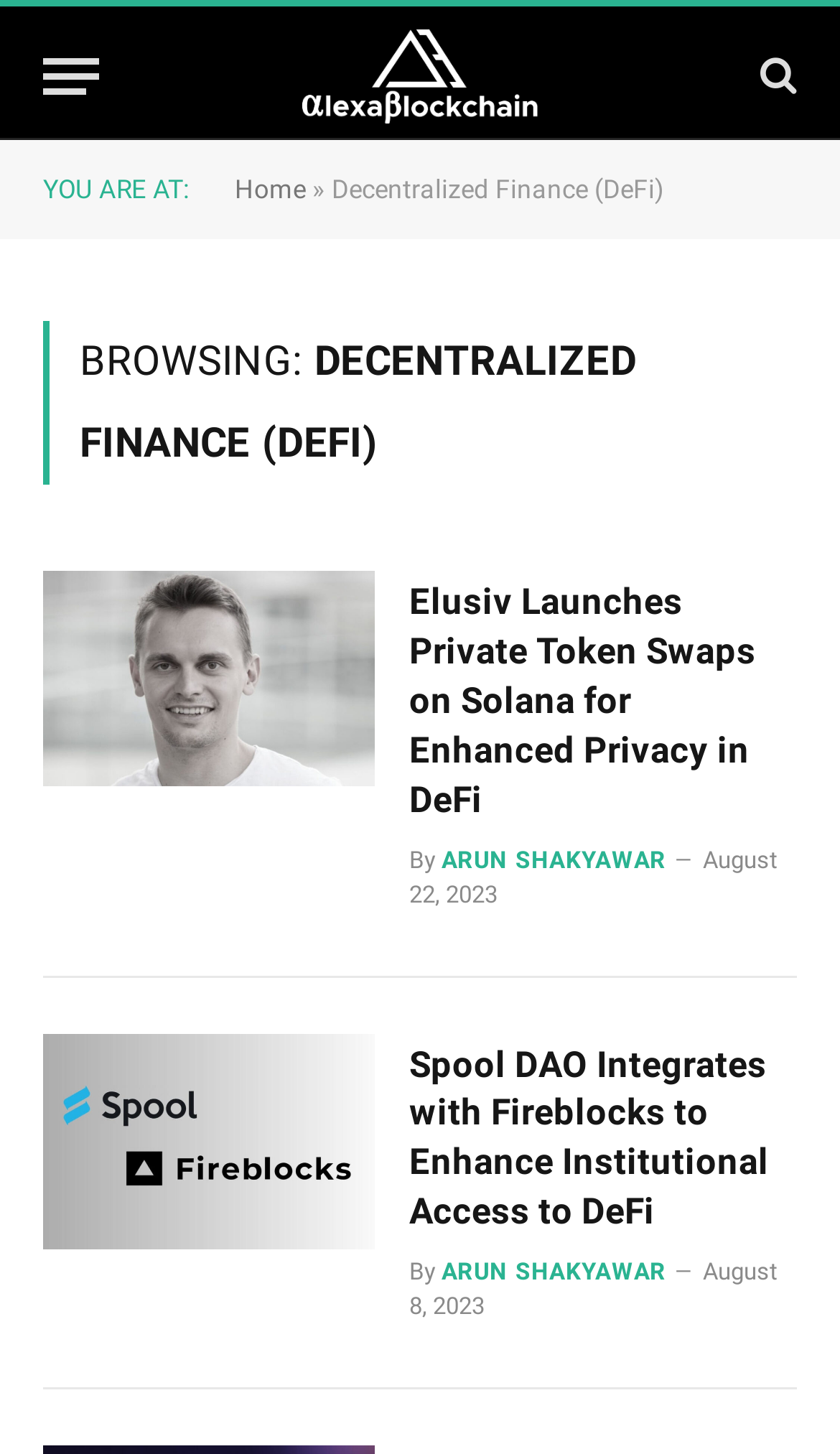What is the name of the website?
From the image, respond using a single word or phrase.

AlexaBlockchain